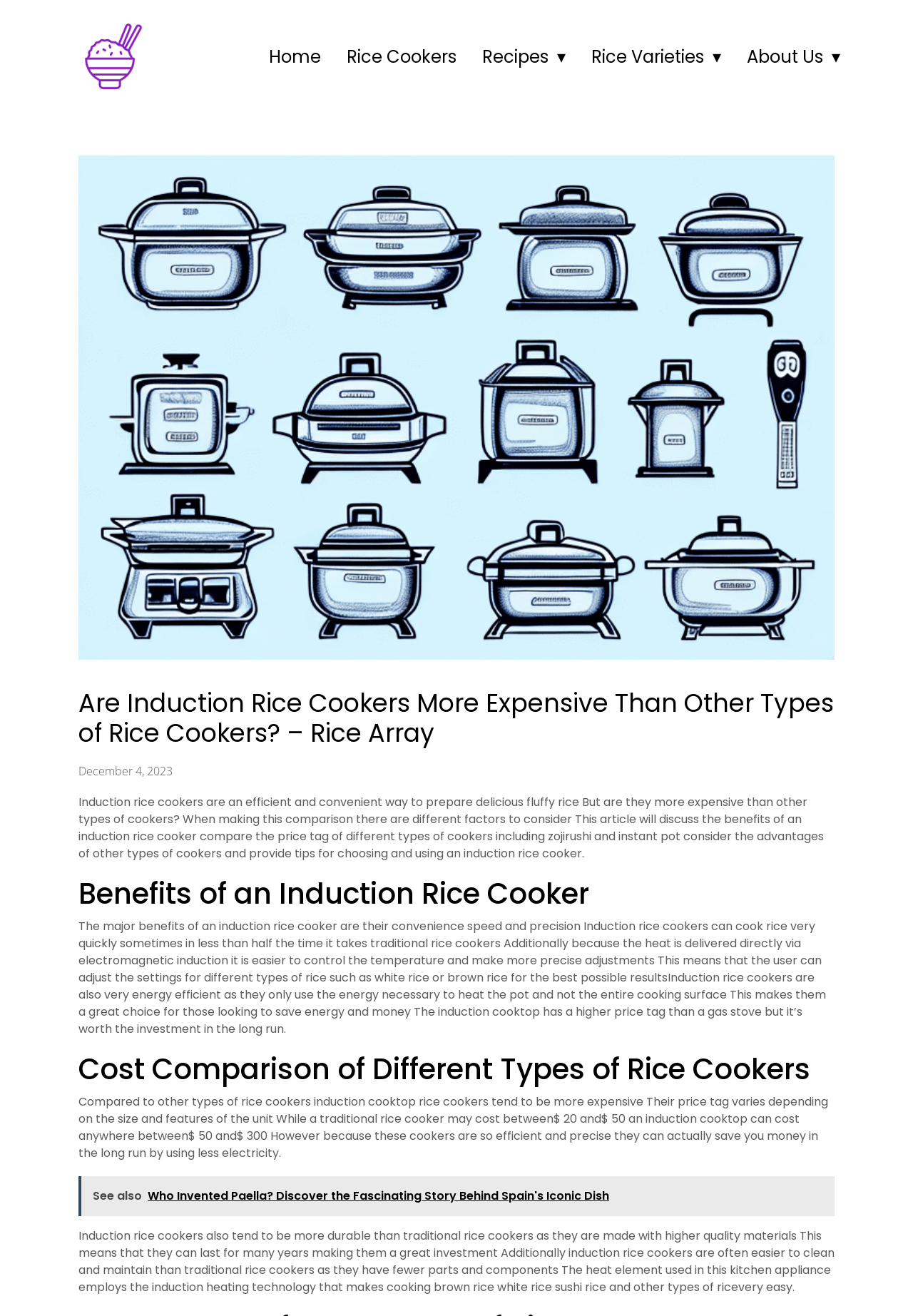Provide a brief response to the question below using one word or phrase:
What is the price range of traditional rice cookers?

$20-$50